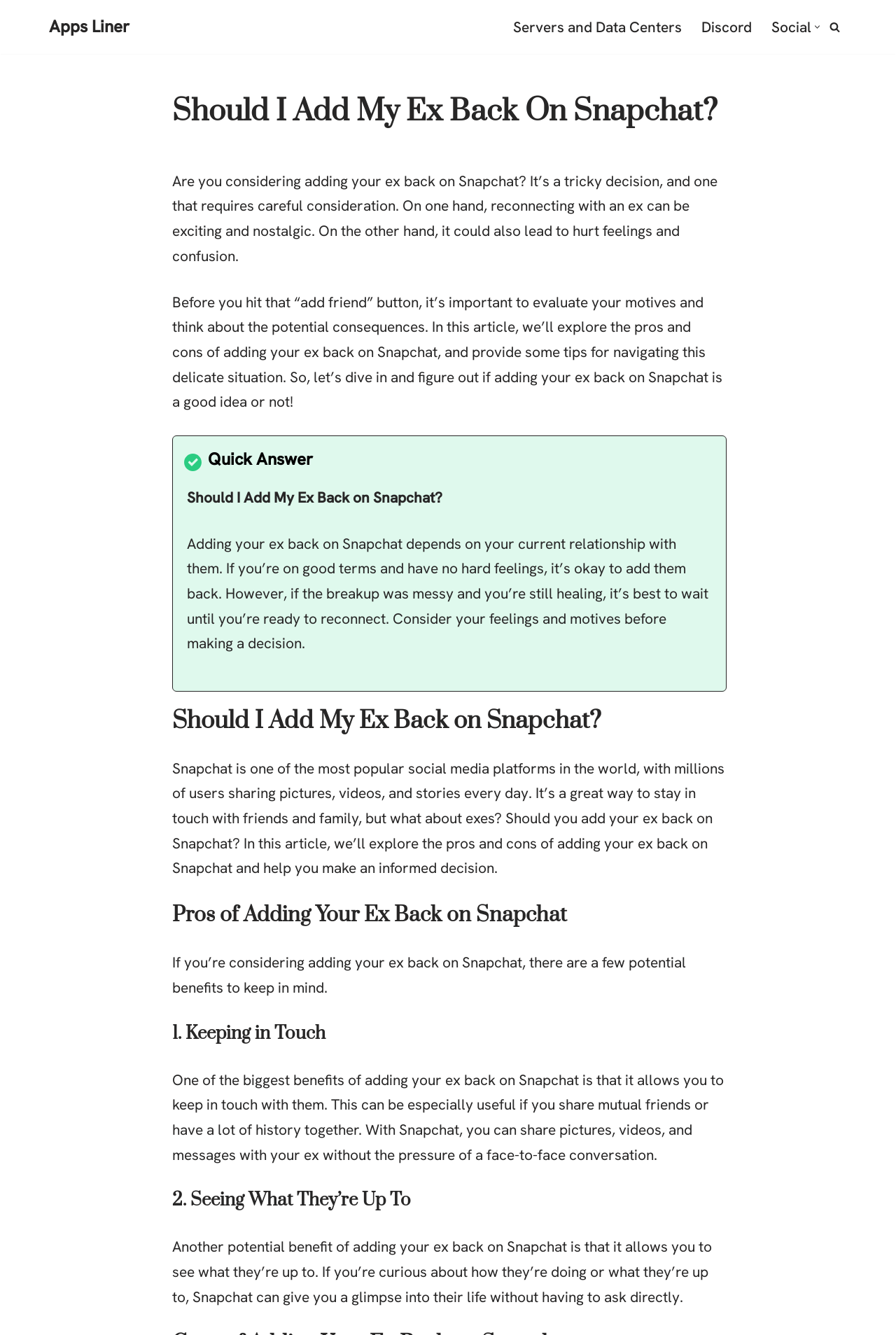Determine the bounding box coordinates for the HTML element described here: "Skip to content".

[0.0, 0.017, 0.023, 0.027]